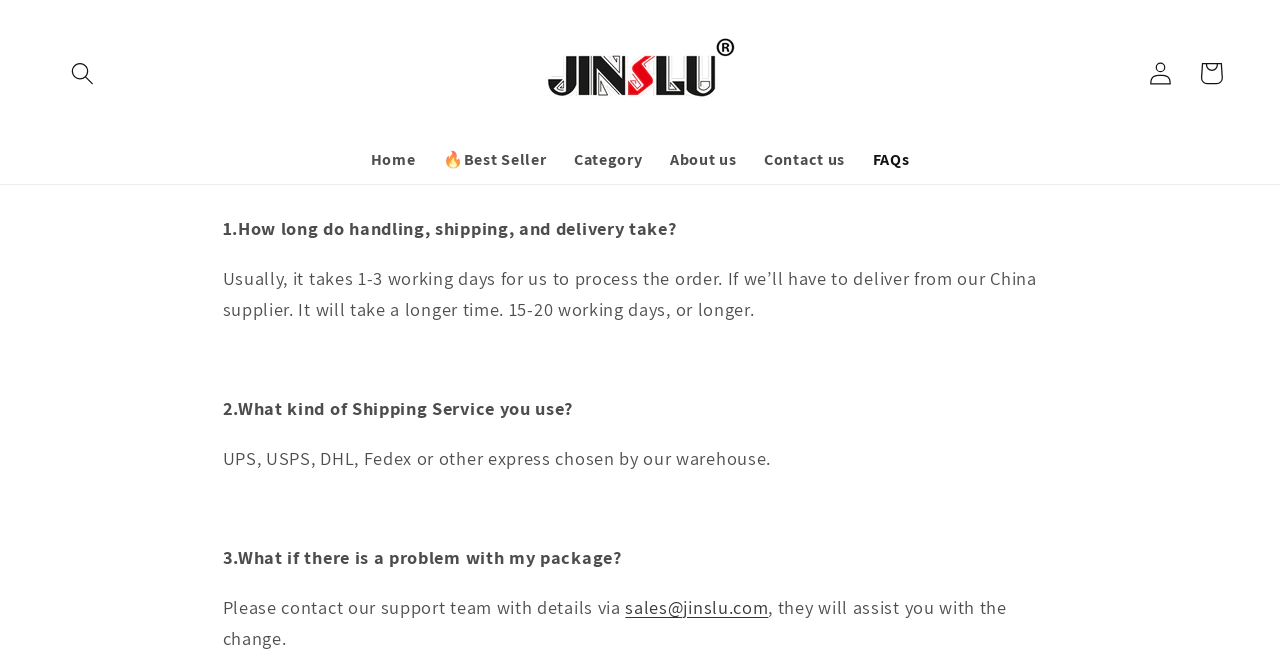What should I do if there is a problem with my package?
Deliver a detailed and extensive answer to the question.

I found this information by reading the third question and answer on the webpage, which advises contacting the support team with details if there is a problem with the package.